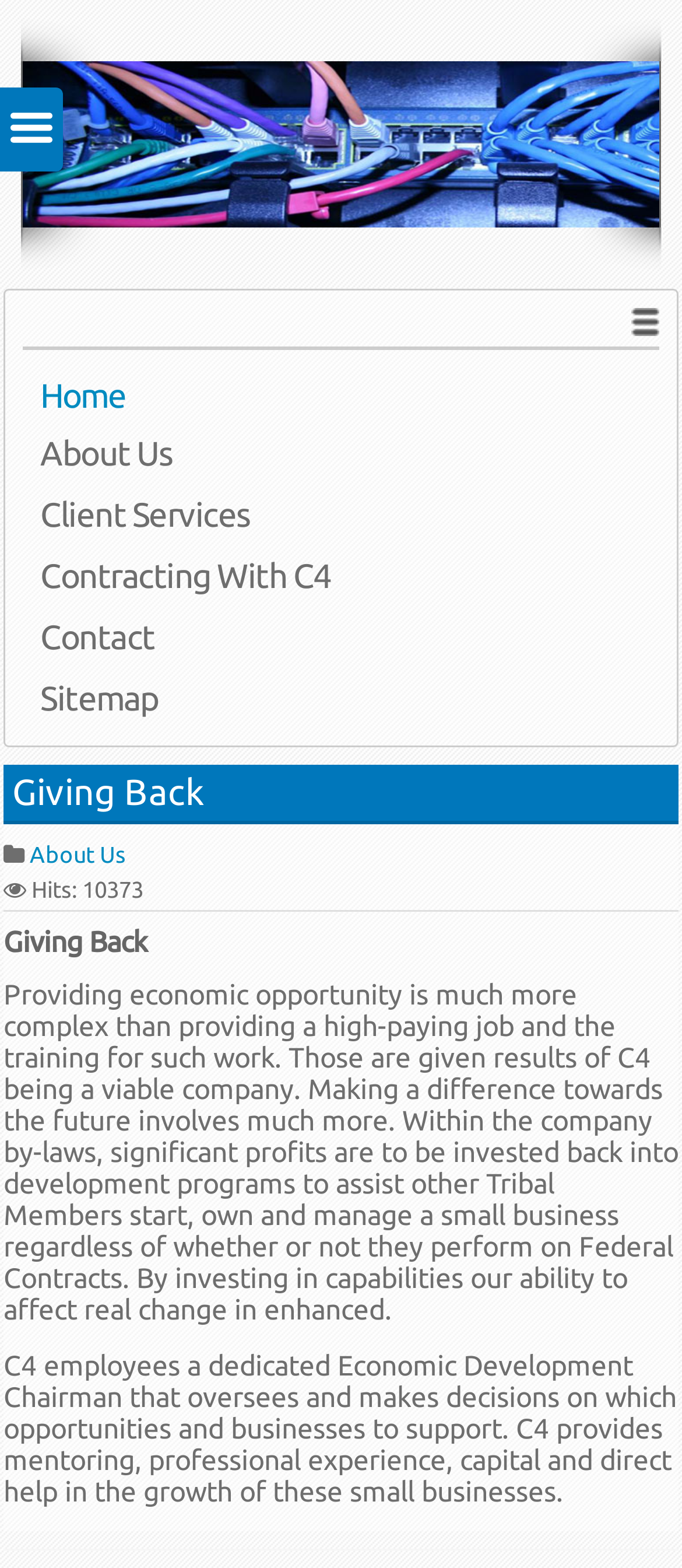Locate the bounding box of the UI element based on this description: "Contracting With C4". Provide four float numbers between 0 and 1 as [left, top, right, bottom].

[0.033, 0.35, 0.967, 0.386]